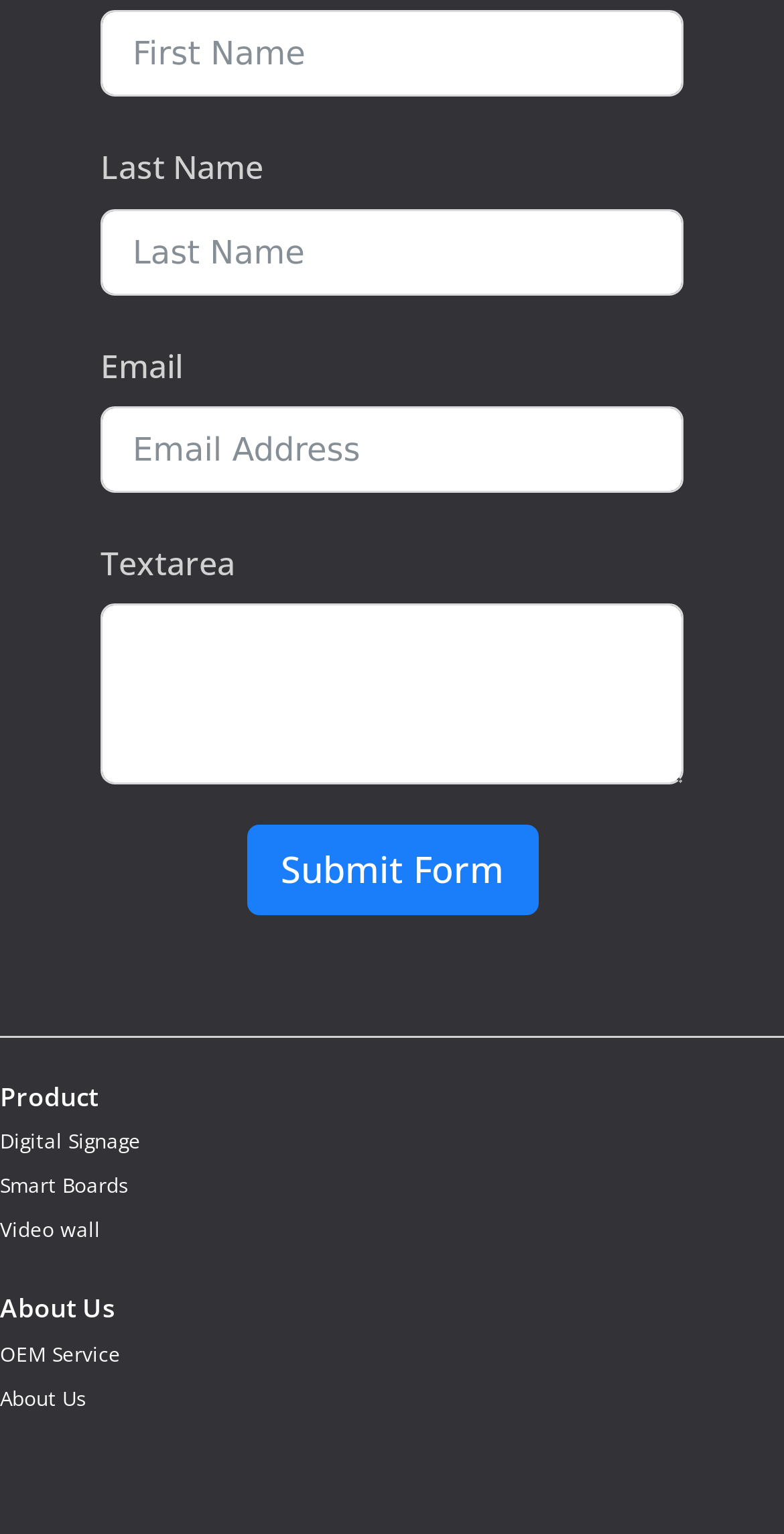Given the description of a UI element: "Submit Form", identify the bounding box coordinates of the matching element in the webpage screenshot.

[0.314, 0.538, 0.686, 0.597]